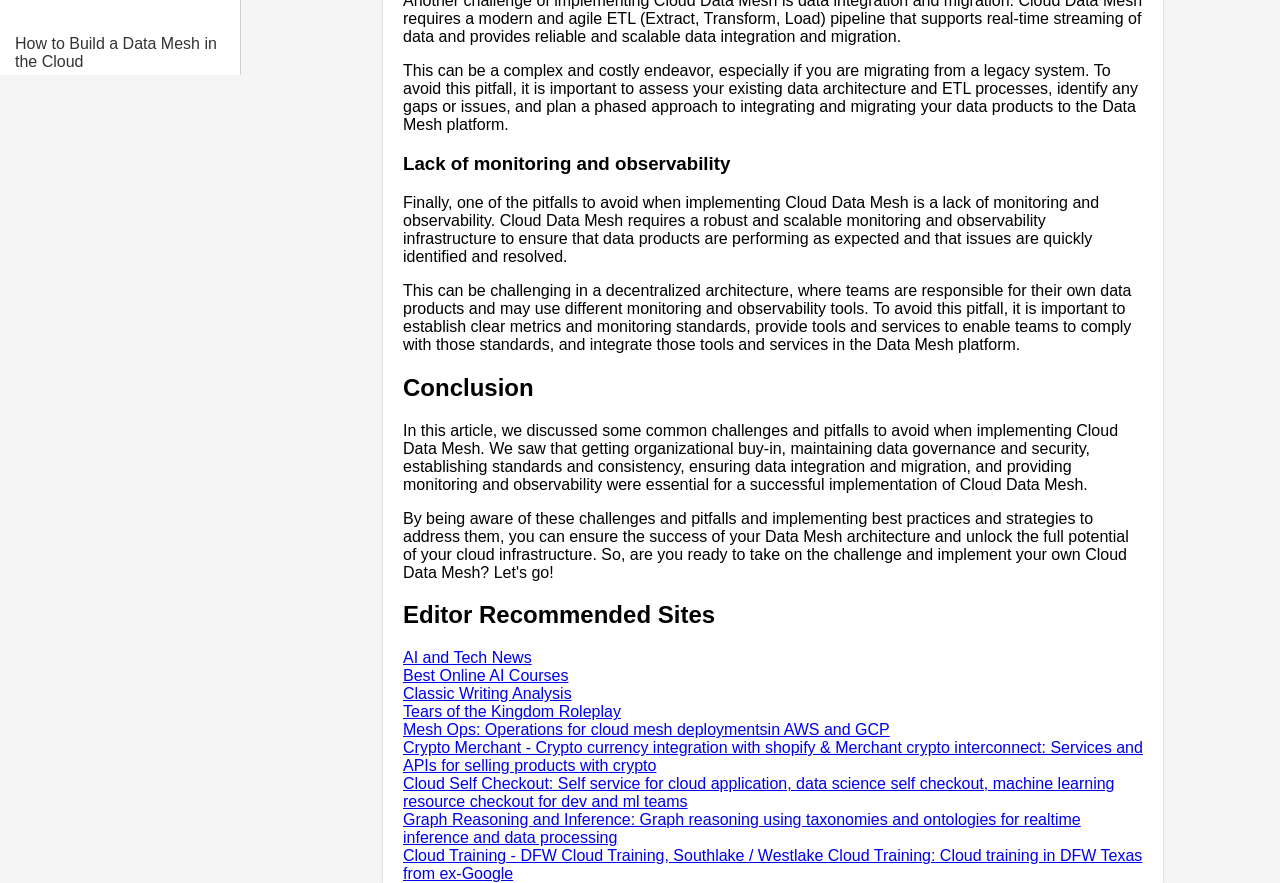Locate the bounding box coordinates of the area you need to click to fulfill this instruction: 'Visit the page for mesh ops operations for cloud mesh deployments in AWS and GCP'. The coordinates must be in the form of four float numbers ranging from 0 to 1: [left, top, right, bottom].

[0.315, 0.817, 0.695, 0.836]